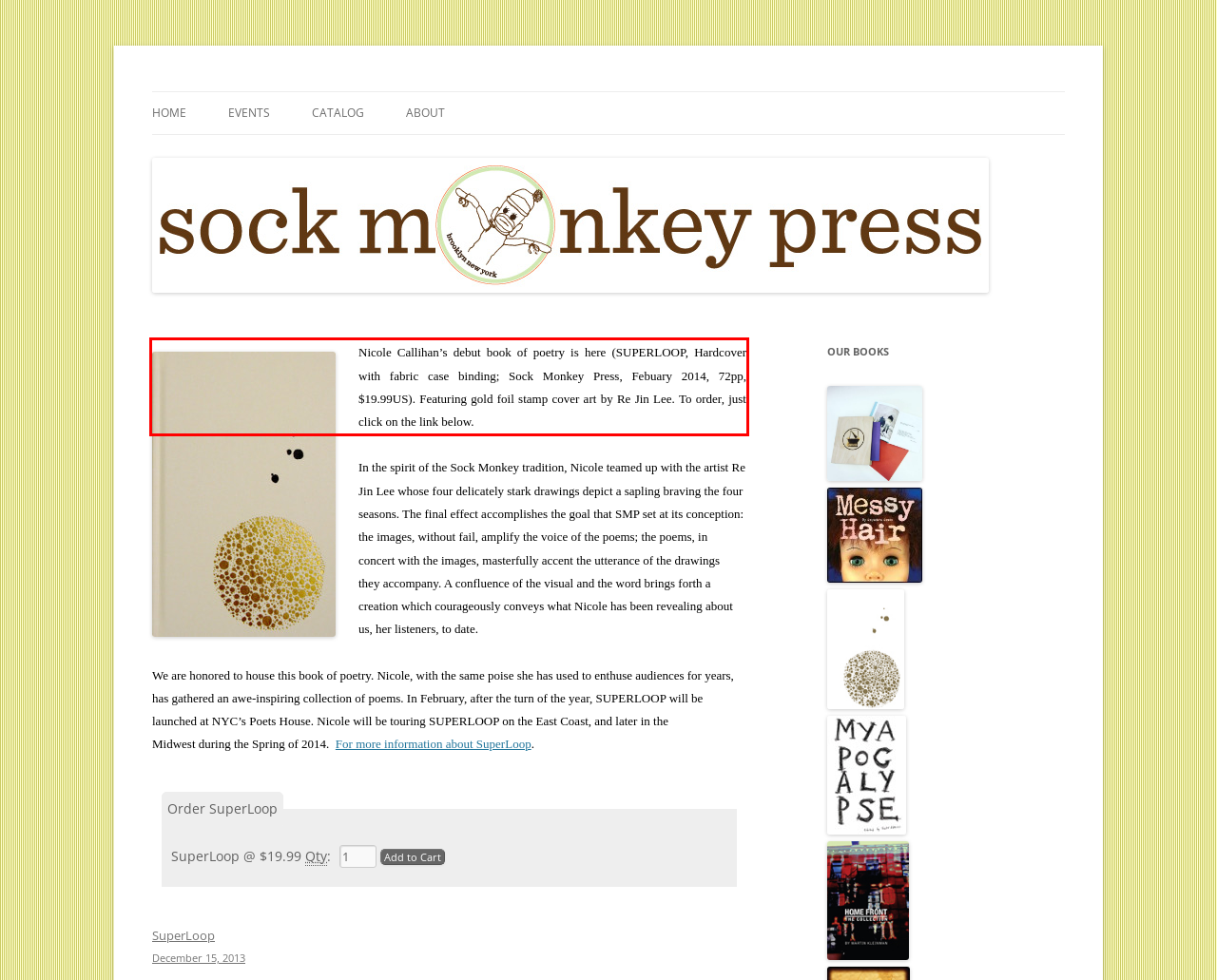Please perform OCR on the UI element surrounded by the red bounding box in the given webpage screenshot and extract its text content.

Nicole Callihan’s debut book of poetry is here (SUPERLOOP, Hardcover with fabric case binding; Sock Monkey Press, Febuary 2014, 72pp, $19.99US). Featuring gold foil stamp cover art by Re Jin Lee. To order, just click on the link below.